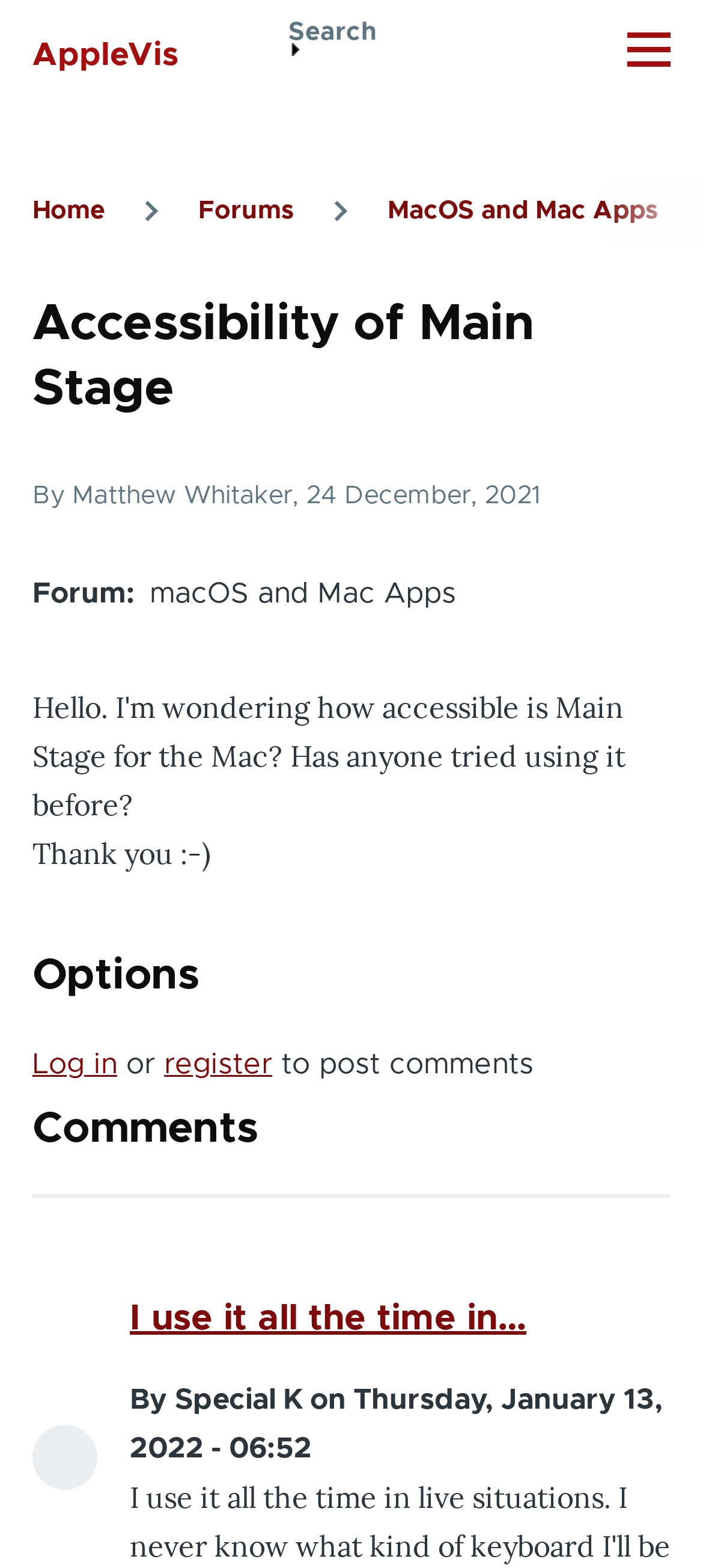Please identify the bounding box coordinates of the element's region that I should click in order to complete the following instruction: "Skip to main content". The bounding box coordinates consist of four float numbers between 0 and 1, i.e., [left, top, right, bottom].

[0.0, 0.0, 1.0, 0.021]